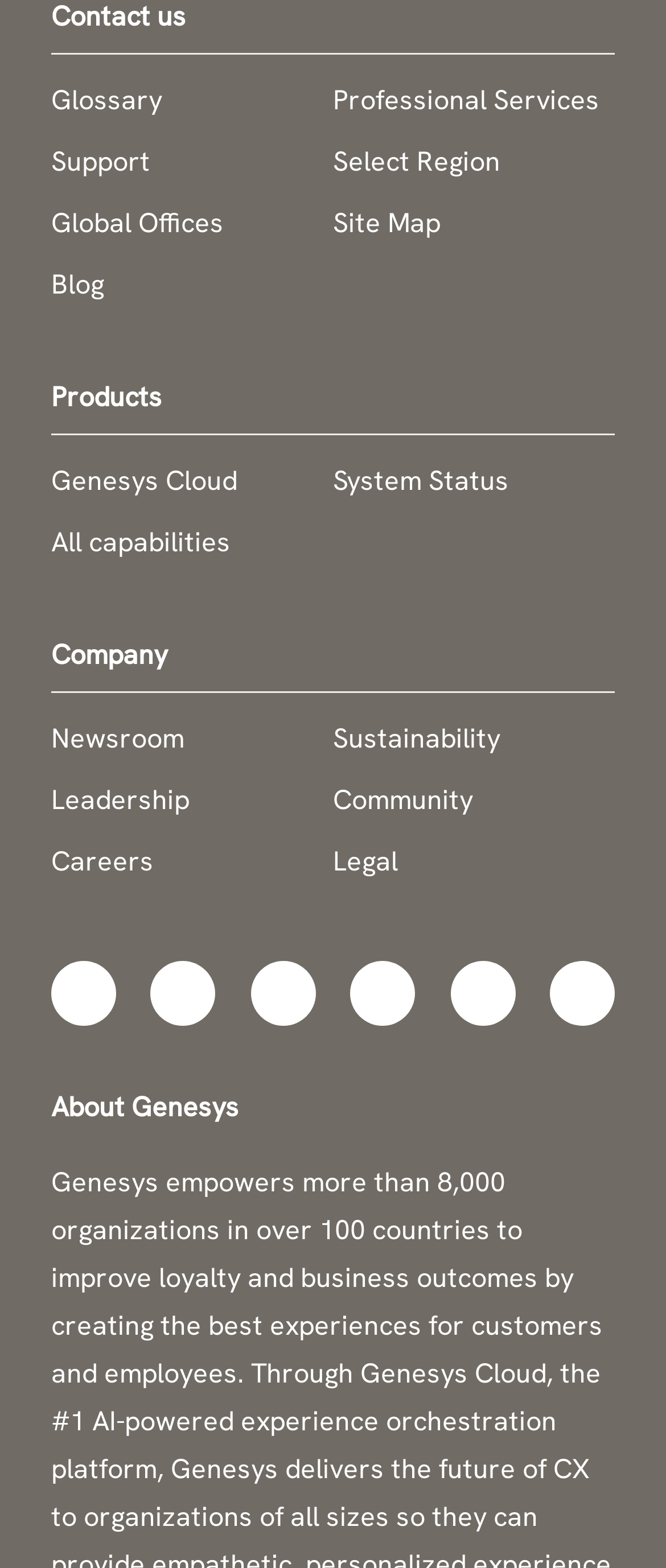Determine the bounding box coordinates for the area that should be clicked to carry out the following instruction: "View Glossary".

[0.077, 0.052, 0.244, 0.075]